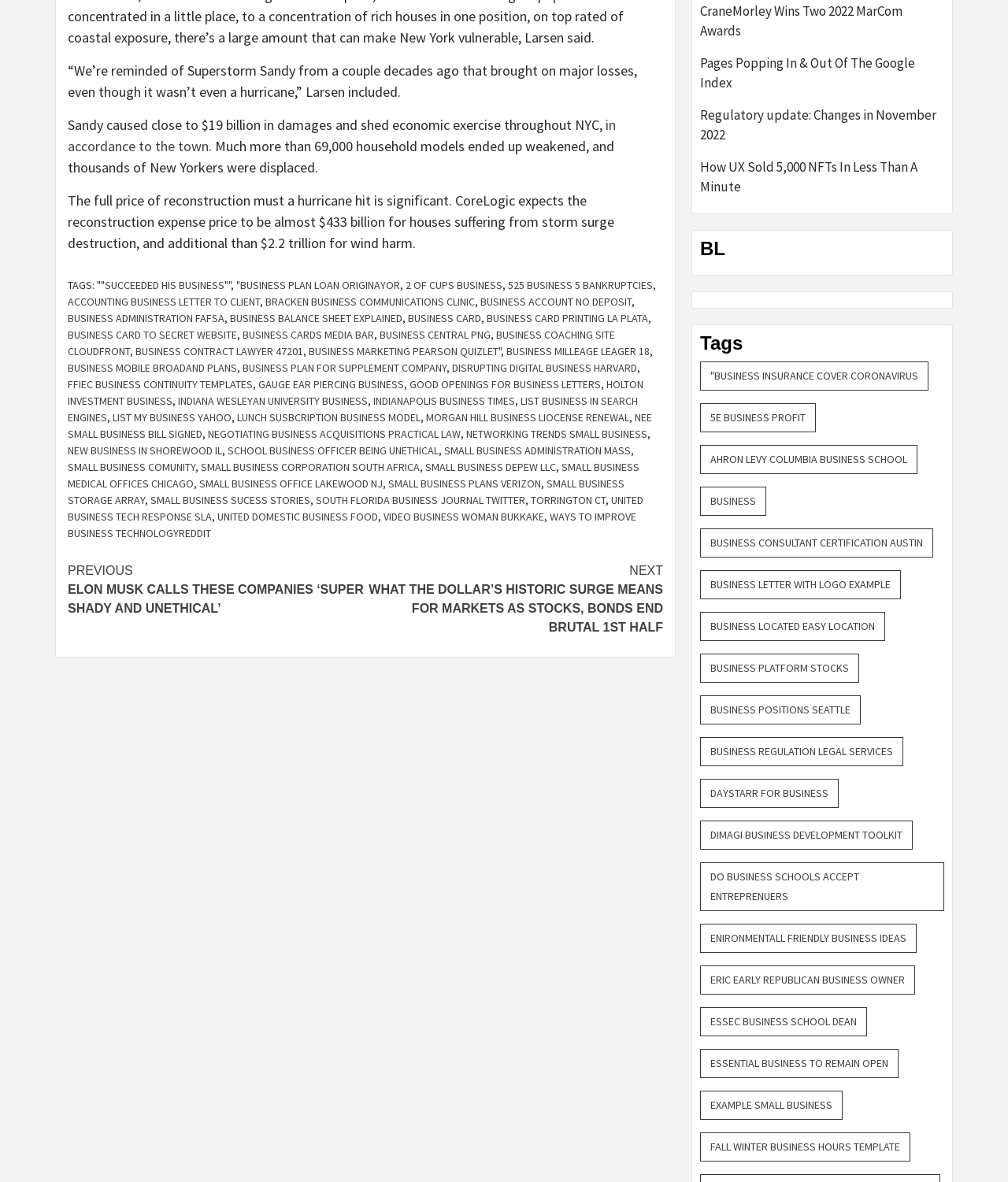Identify the bounding box coordinates of the section that should be clicked to achieve the task described: "Continue reading the article".

[0.067, 0.469, 0.658, 0.546]